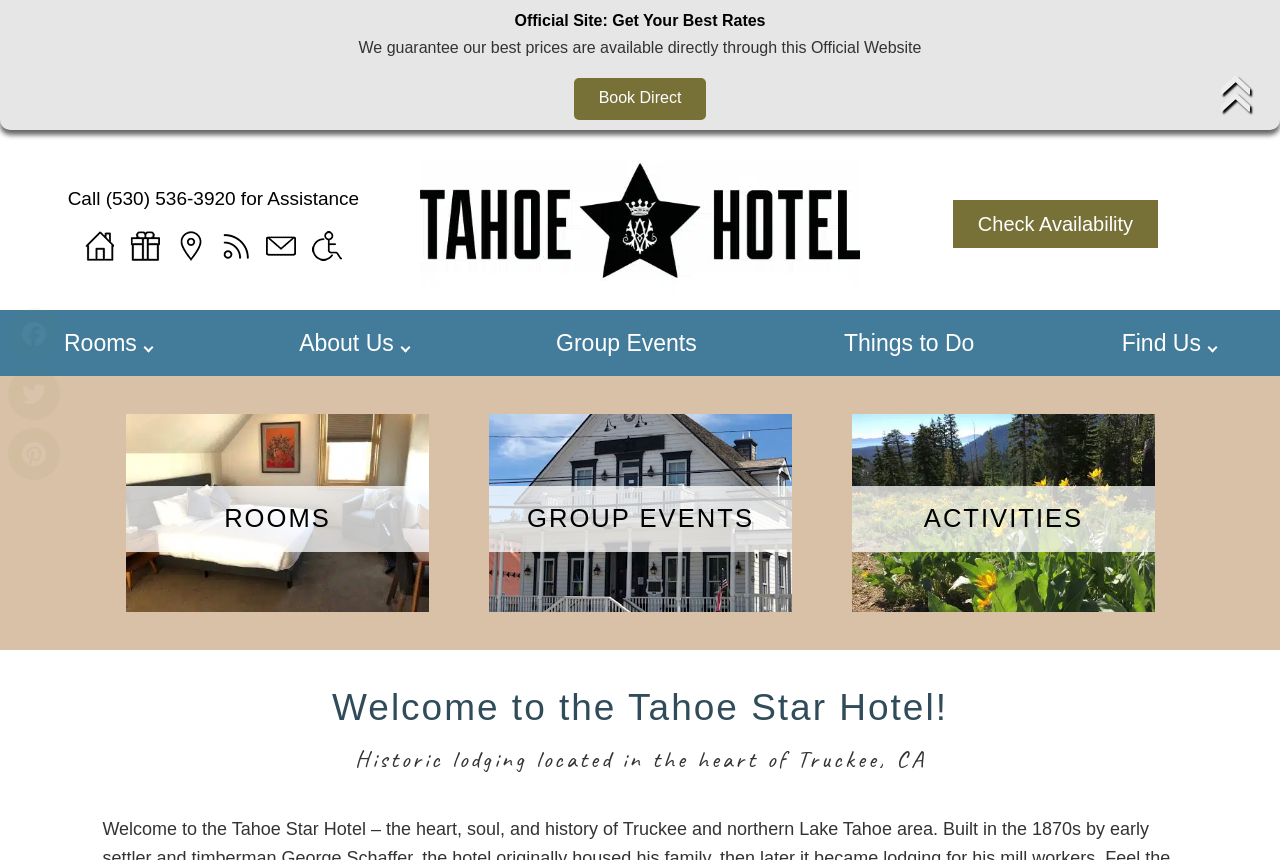Offer a detailed account of what is visible on the webpage.

The webpage is about the Tahoe Star Hotel, a historic lodging located in the heart of Truckee, CA, near Lake Tahoe. At the top of the page, there is a logo of the hotel, accompanied by a phone number and a call-to-action link to book directly. Below the logo, there are several links to different sections of the website, including Home, Gift Certificates, Driving Directions, Blog, Email, and Handicapped Information.

On the left side of the page, there is a main menu with links to Rooms, About Us, Group Events, Things to Do, and Find Us. Below the main menu, there are three large images, each with a link to a specific section of the website. The first image is of a bedroom, the second is related to Group Events, and the third is of a mountain with wildflowers.

In the center of the page, there is a heading that welcomes visitors to the Tahoe Star Hotel, followed by a paragraph describing the hotel's location. Above this section, there is an alert box with a message about getting the best rates directly through the official website.

On the right side of the page, there is a link to check availability, and at the bottom of the page, there are links to social media platforms, including Facebook, Twitter, and Pinterest.